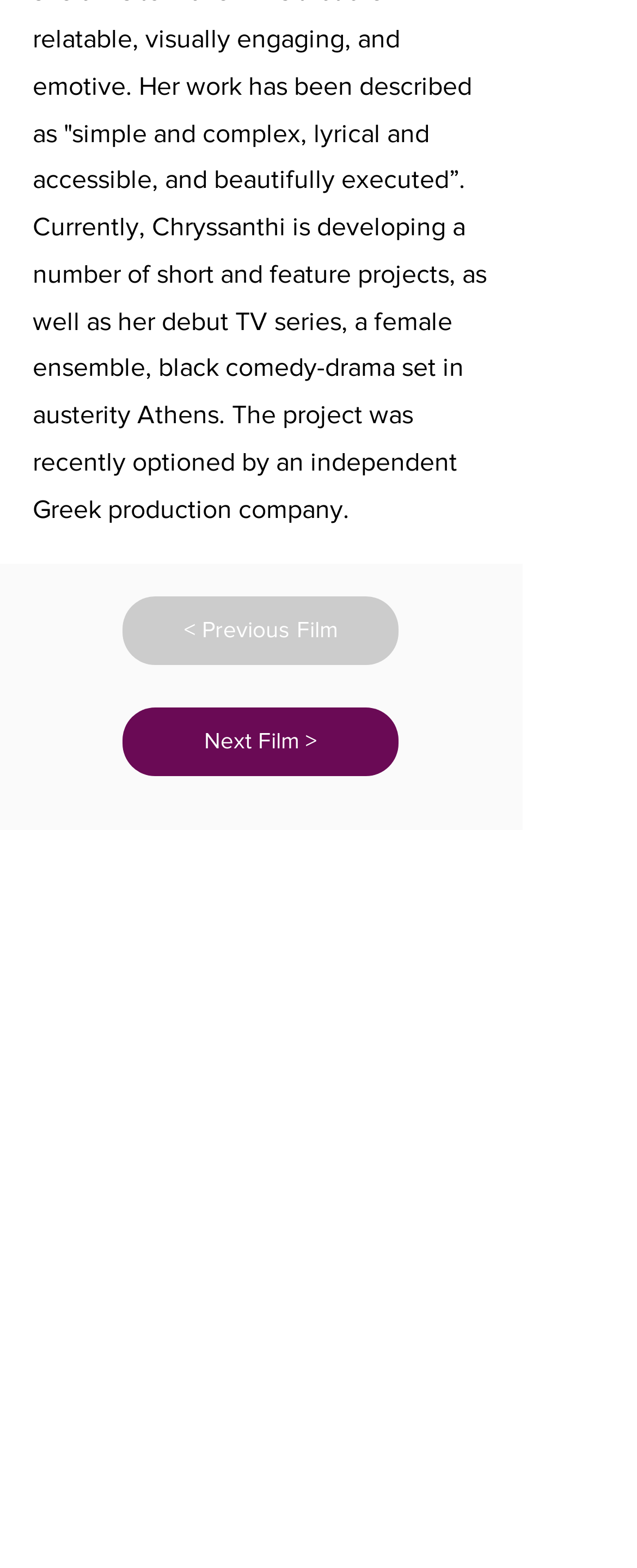Could you please study the image and provide a detailed answer to the question:
What is the phone number?

I found the StaticText element with the text '620.412.8787' at coordinates [0.291, 0.738, 0.529, 0.756], which indicates that it is the phone number.